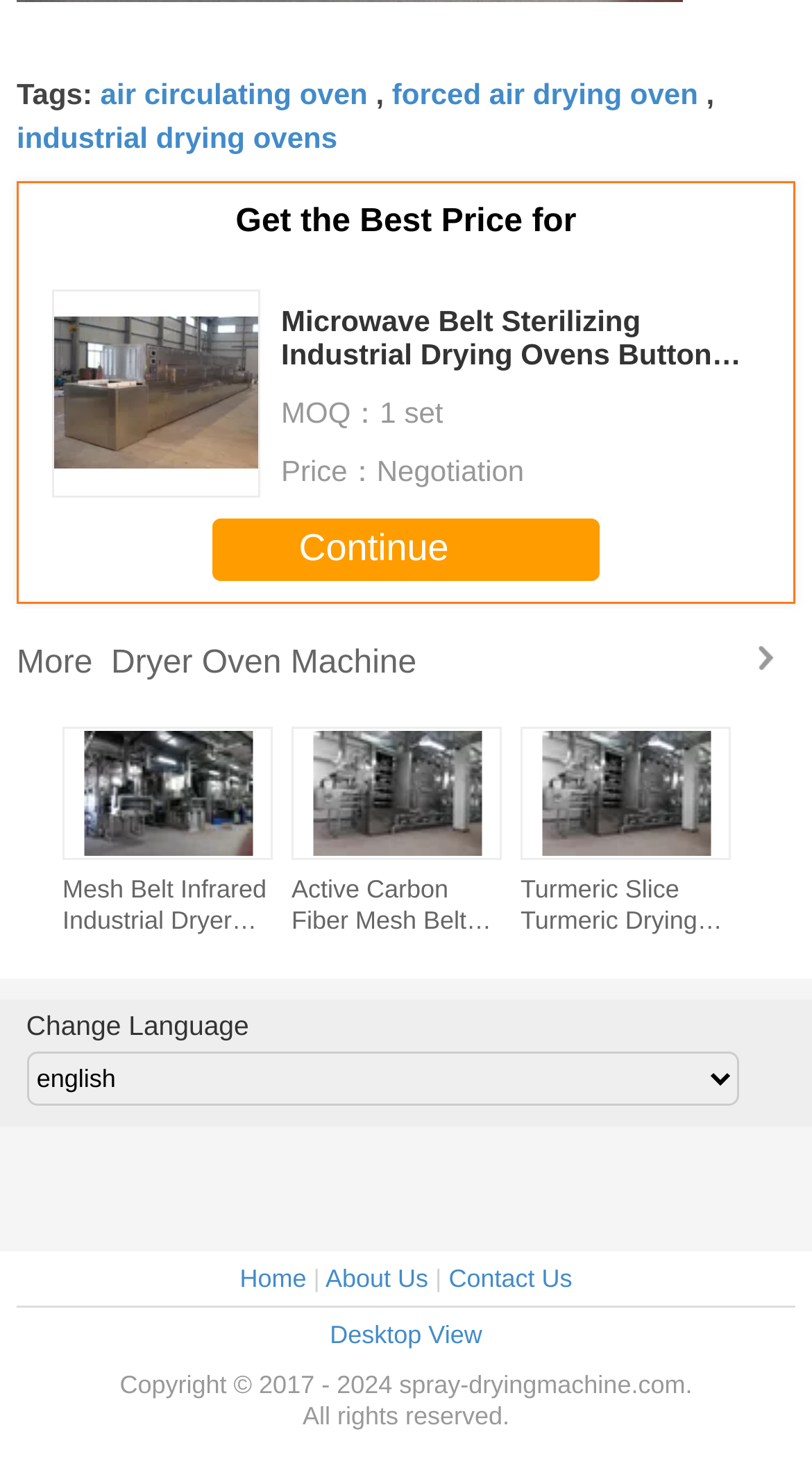Based on the image, give a detailed response to the question: What language options are available?

I saw a combobox with the text 'Change Language' on the webpage, which implies that the website offers multiple language options for users to choose from.